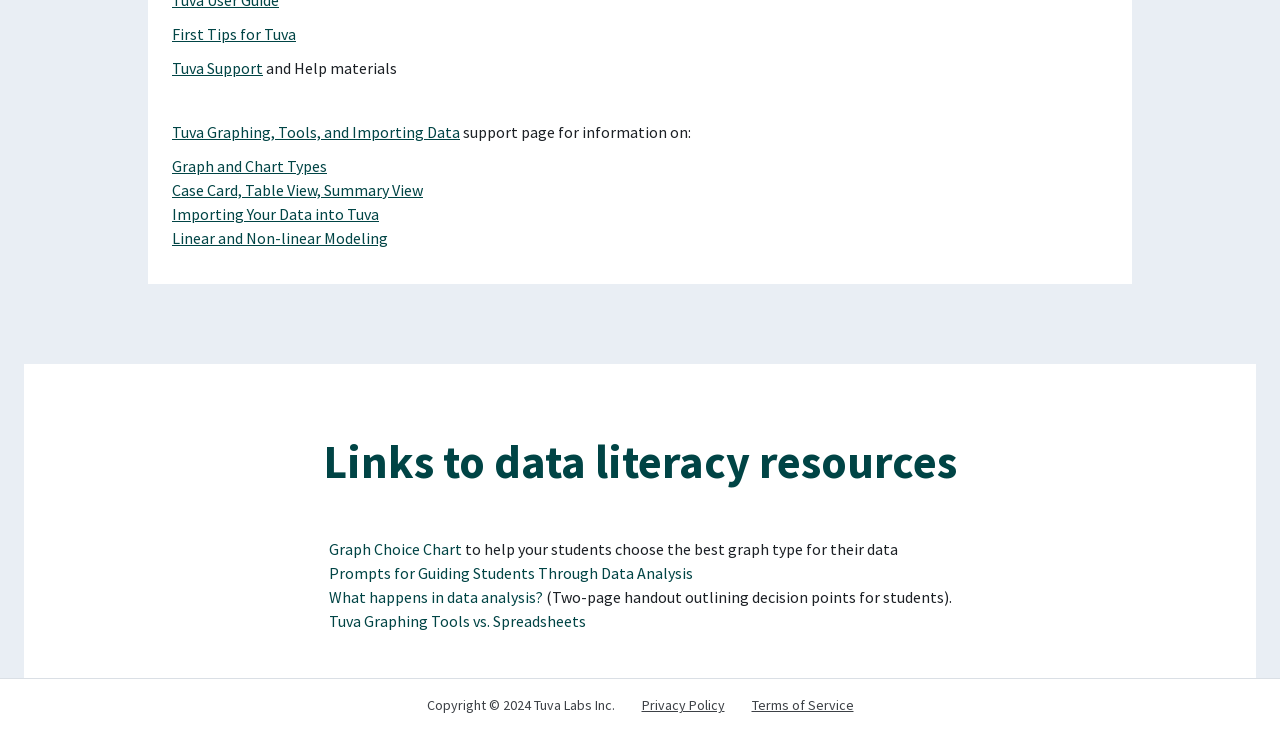Examine the image and give a thorough answer to the following question:
Who owns the copyright to the webpage content?

The copyright notice at the bottom of the page states 'Copyright © 2024 Tuva Labs Inc.', indicating that Tuva Labs Inc. owns the copyright to the content on this webpage.